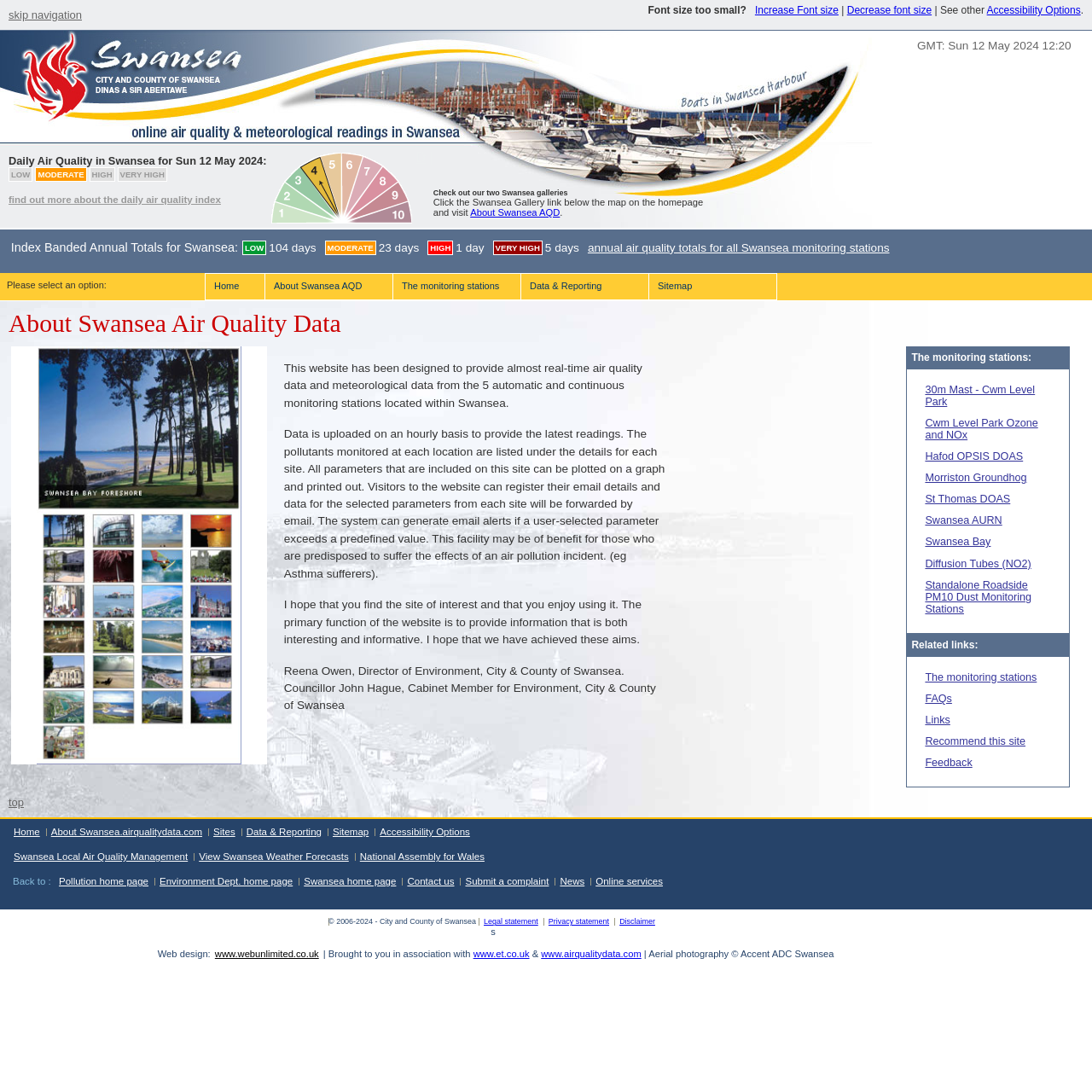Please identify the bounding box coordinates of the element's region that should be clicked to execute the following instruction: "Check the daily air quality in Swansea". The bounding box coordinates must be four float numbers between 0 and 1, i.e., [left, top, right, bottom].

[0.008, 0.141, 0.244, 0.153]